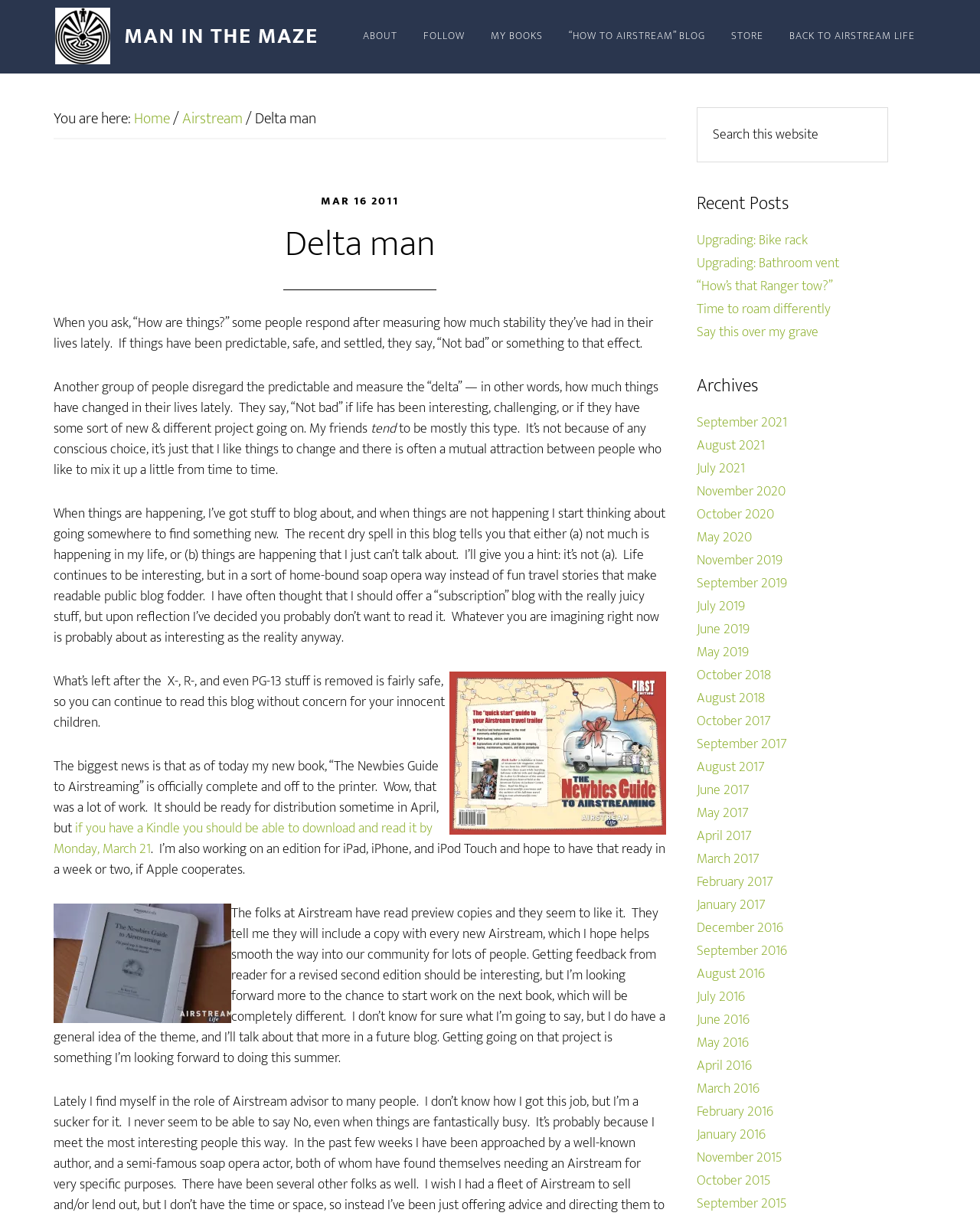Please identify the bounding box coordinates of the area I need to click to accomplish the following instruction: "Check out 'The Newbies Guide to Airstreaming' book".

[0.055, 0.621, 0.448, 0.691]